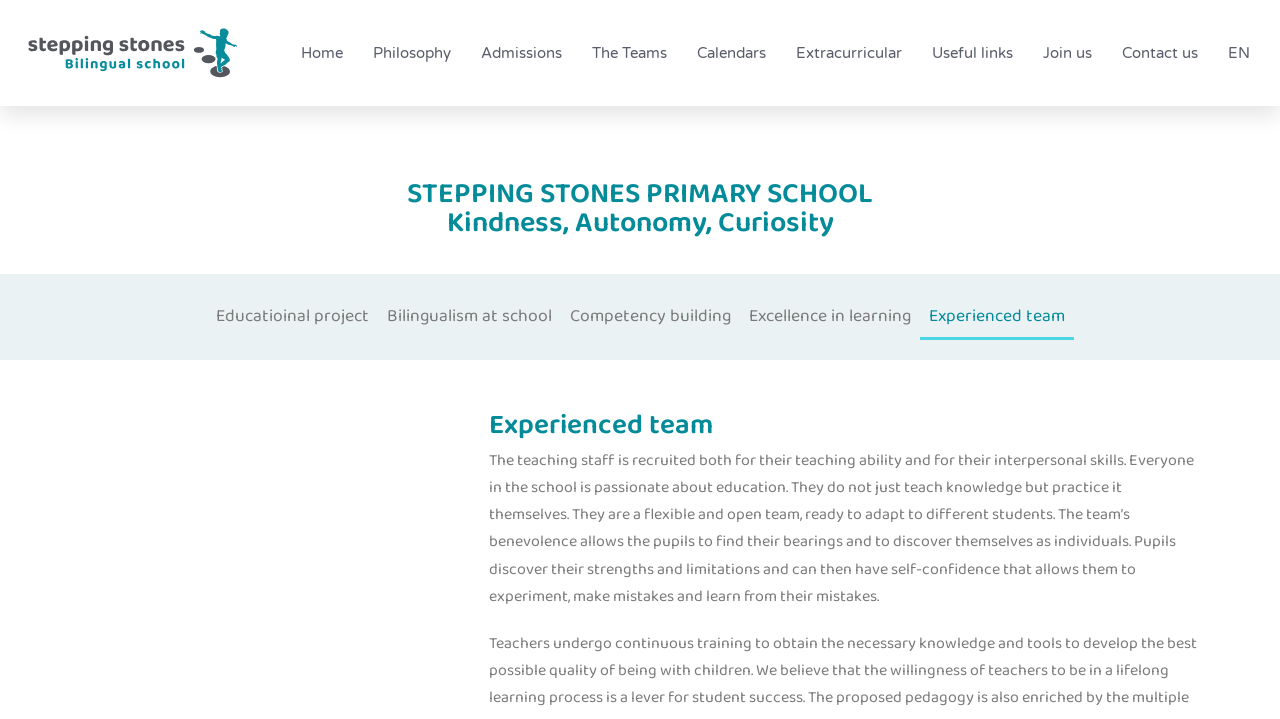Determine the bounding box coordinates of the region to click in order to accomplish the following instruction: "Contact the school". Provide the coordinates as four float numbers between 0 and 1, specifically [left, top, right, bottom].

[0.877, 0.053, 0.936, 0.095]